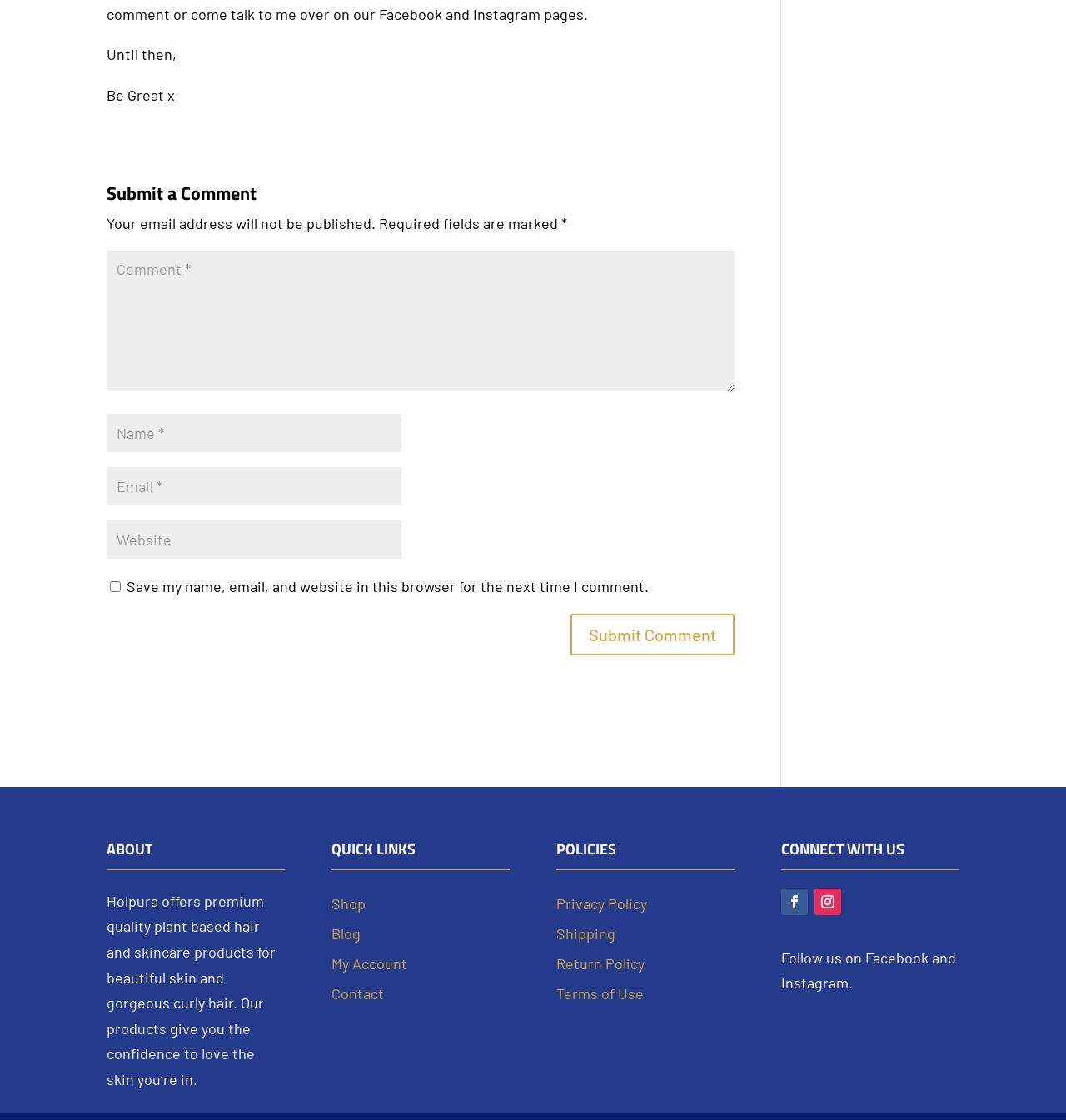Identify the bounding box of the UI component described as: "input value="Comment *" name="c2cd4eedd9"".

[0.1, 0.225, 0.689, 0.349]